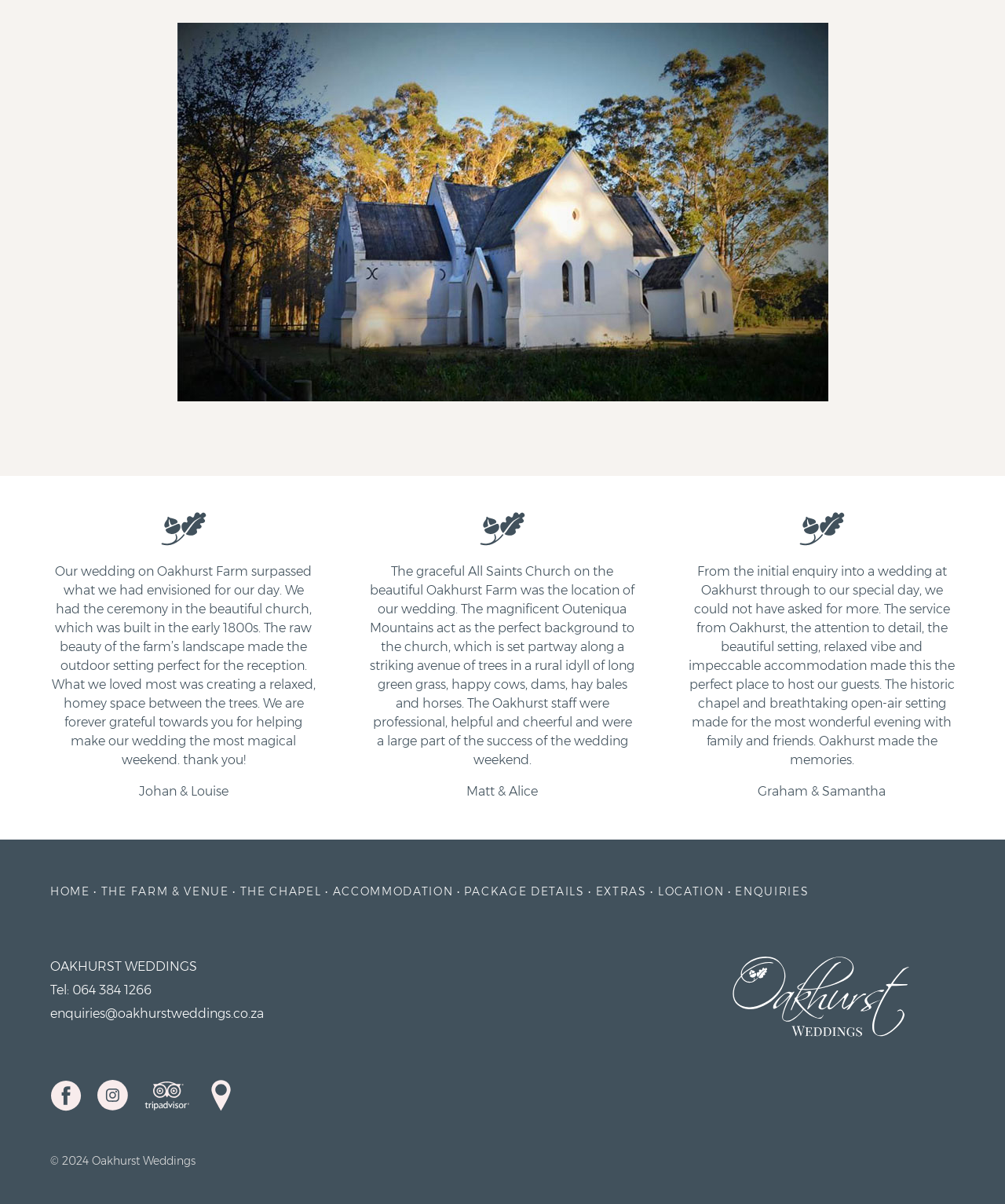Locate the bounding box of the UI element with the following description: "HOME".

[0.05, 0.734, 0.09, 0.746]